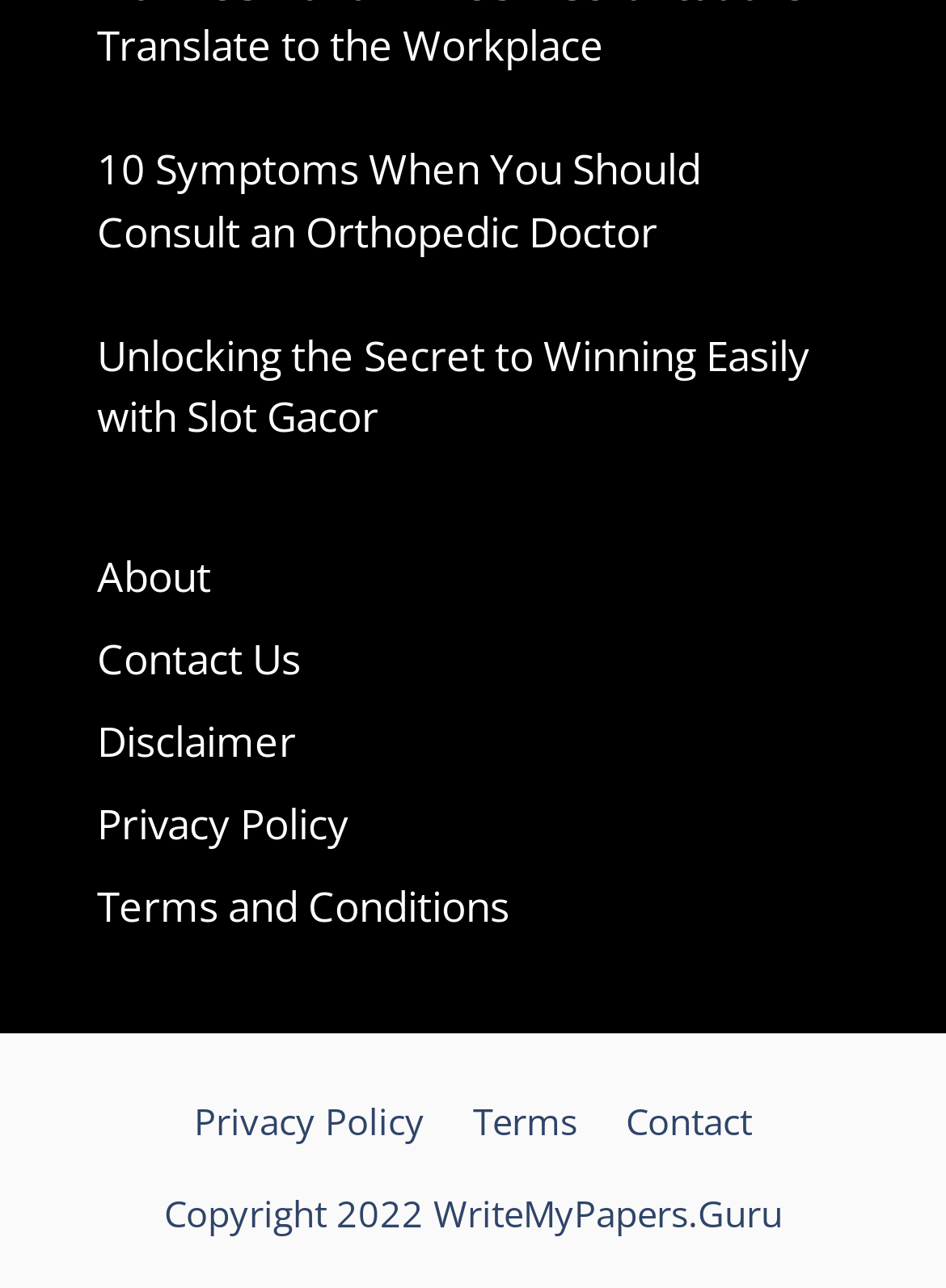Please identify the bounding box coordinates of the region to click in order to complete the task: "read about R&D and Innovation". The coordinates must be four float numbers between 0 and 1, specified as [left, top, right, bottom].

None